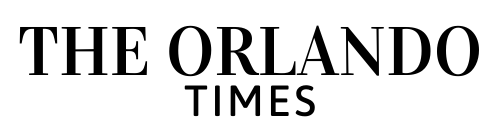Please provide a brief answer to the question using only one word or phrase: 
What is the purpose of the logo?

Visual representation of the brand's mission